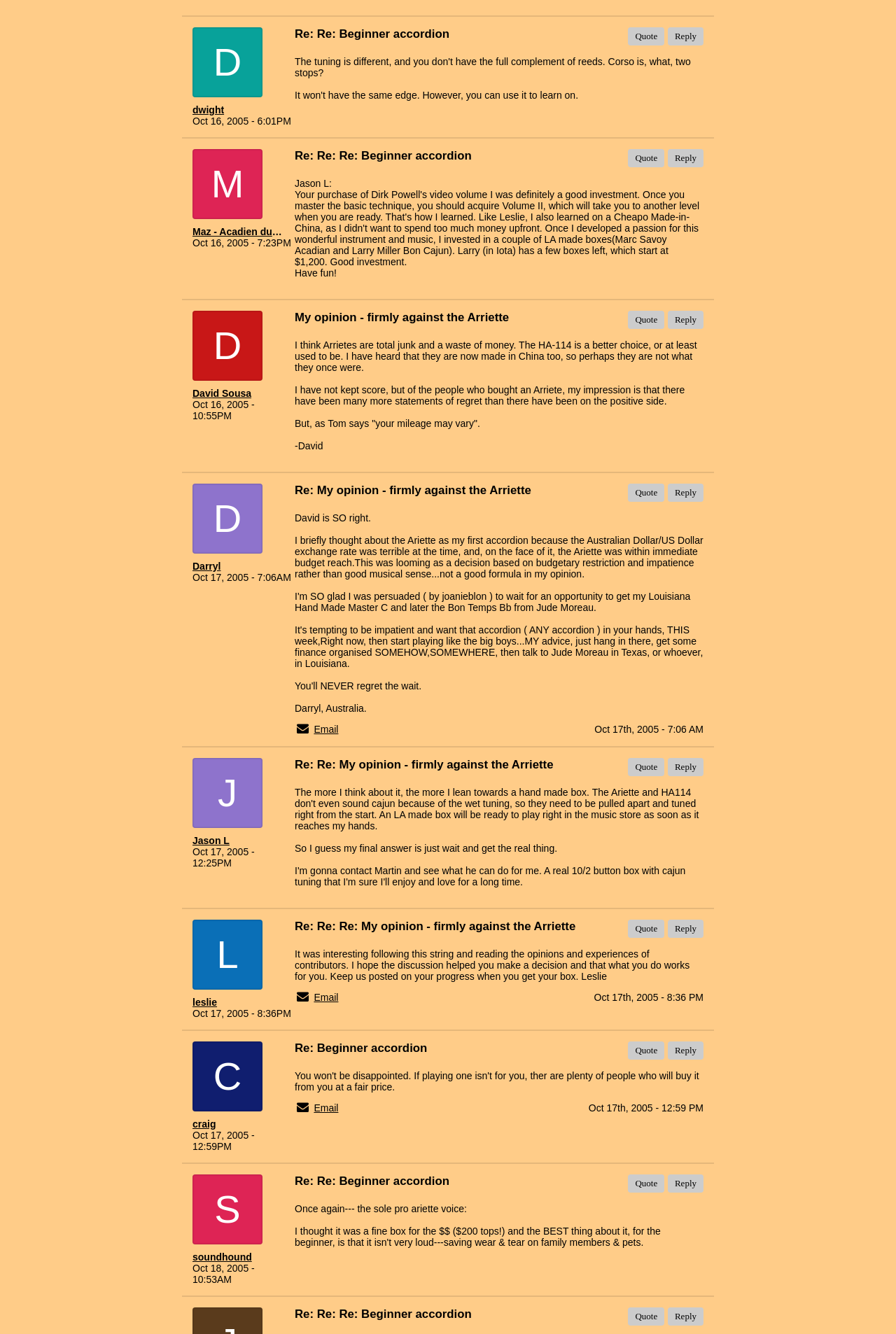Can you specify the bounding box coordinates of the area that needs to be clicked to fulfill the following instruction: "View a user's messages"?

[0.215, 0.078, 0.316, 0.086]